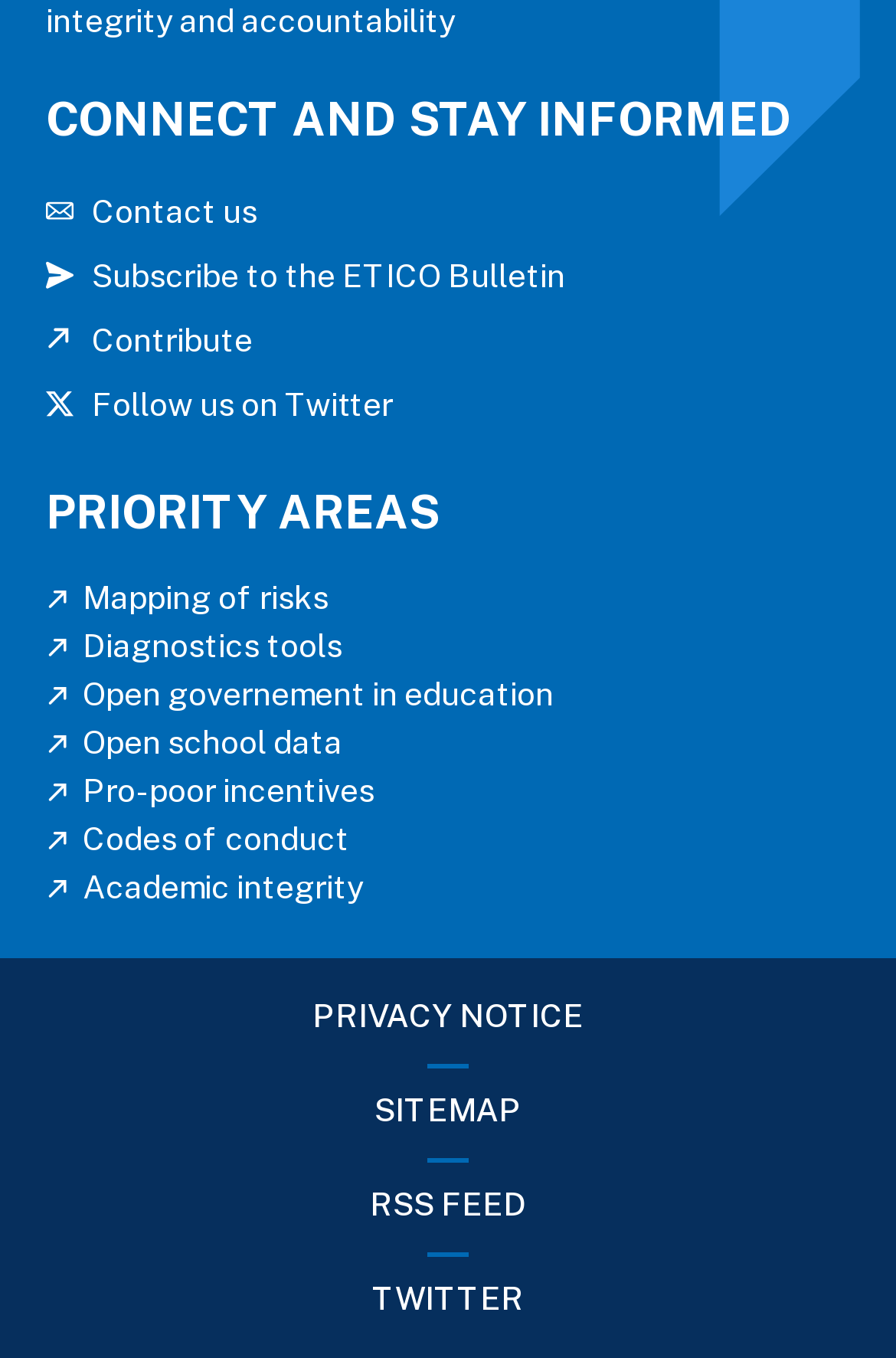What is the purpose of the 'SUBFOOTER' section?
Please answer the question with a detailed and comprehensive explanation.

The 'SUBFOOTER' section is a navigation element that contains several links, including 'PRIVACY NOTICE', 'SITEMAP', 'RSS FEED', and 'TWITTER'. This suggests that the purpose of the 'SUBFOOTER' section is to provide users with additional links to access other important pages or resources.